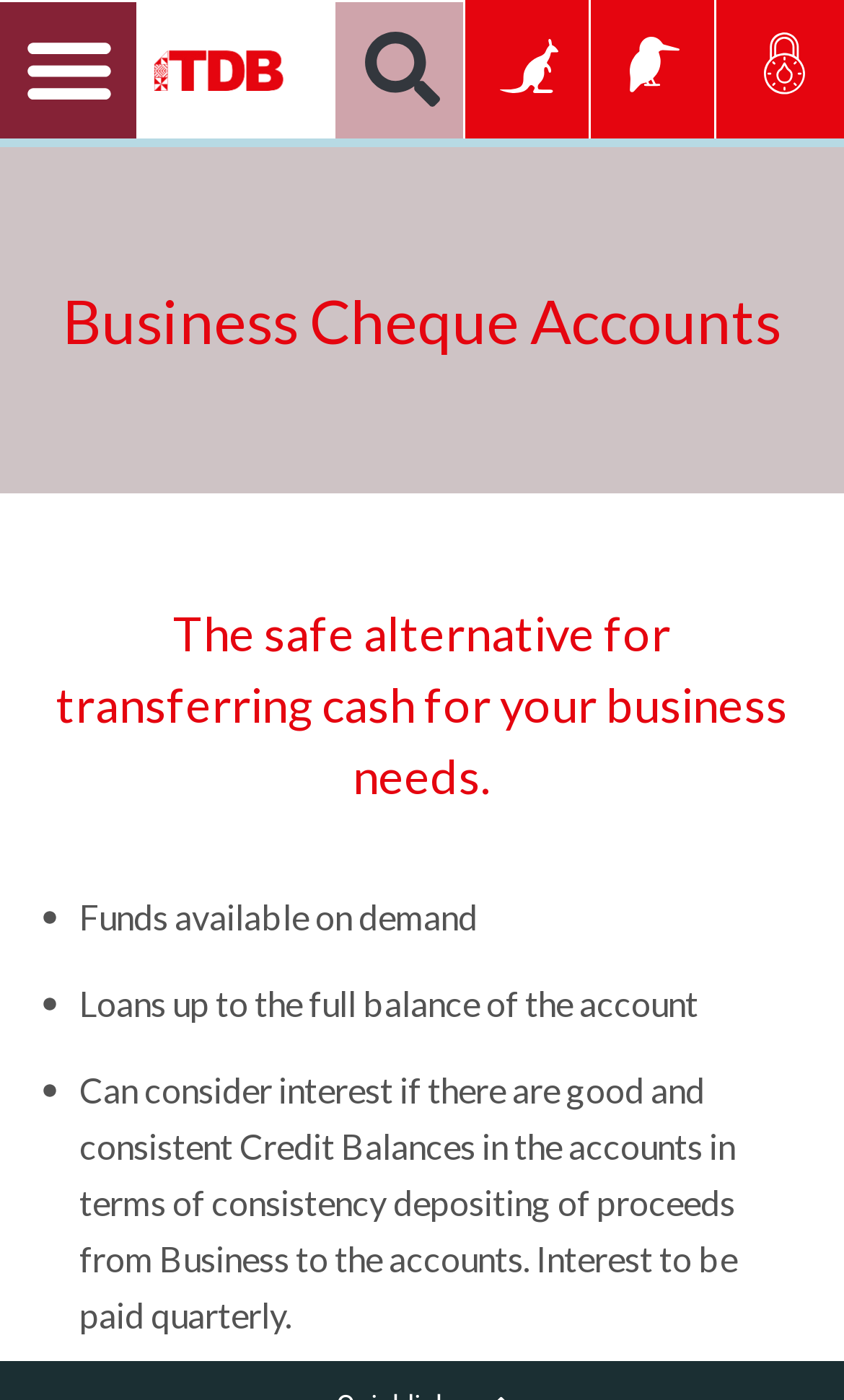Where is the search button located?
Based on the visual content, answer with a single word or a brief phrase.

Top right corner